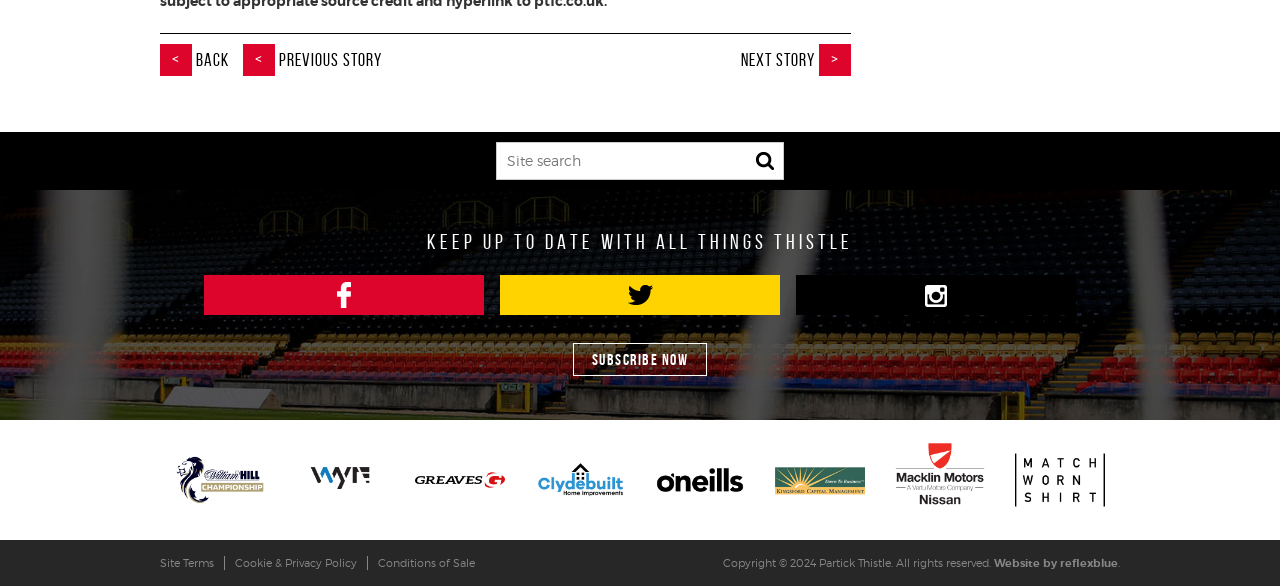Provide the bounding box coordinates of the HTML element described as: "alt="Partick Thistle FC on FaceBook"". The bounding box coordinates should be four float numbers between 0 and 1, i.e., [left, top, right, bottom].

[0.159, 0.47, 0.378, 0.538]